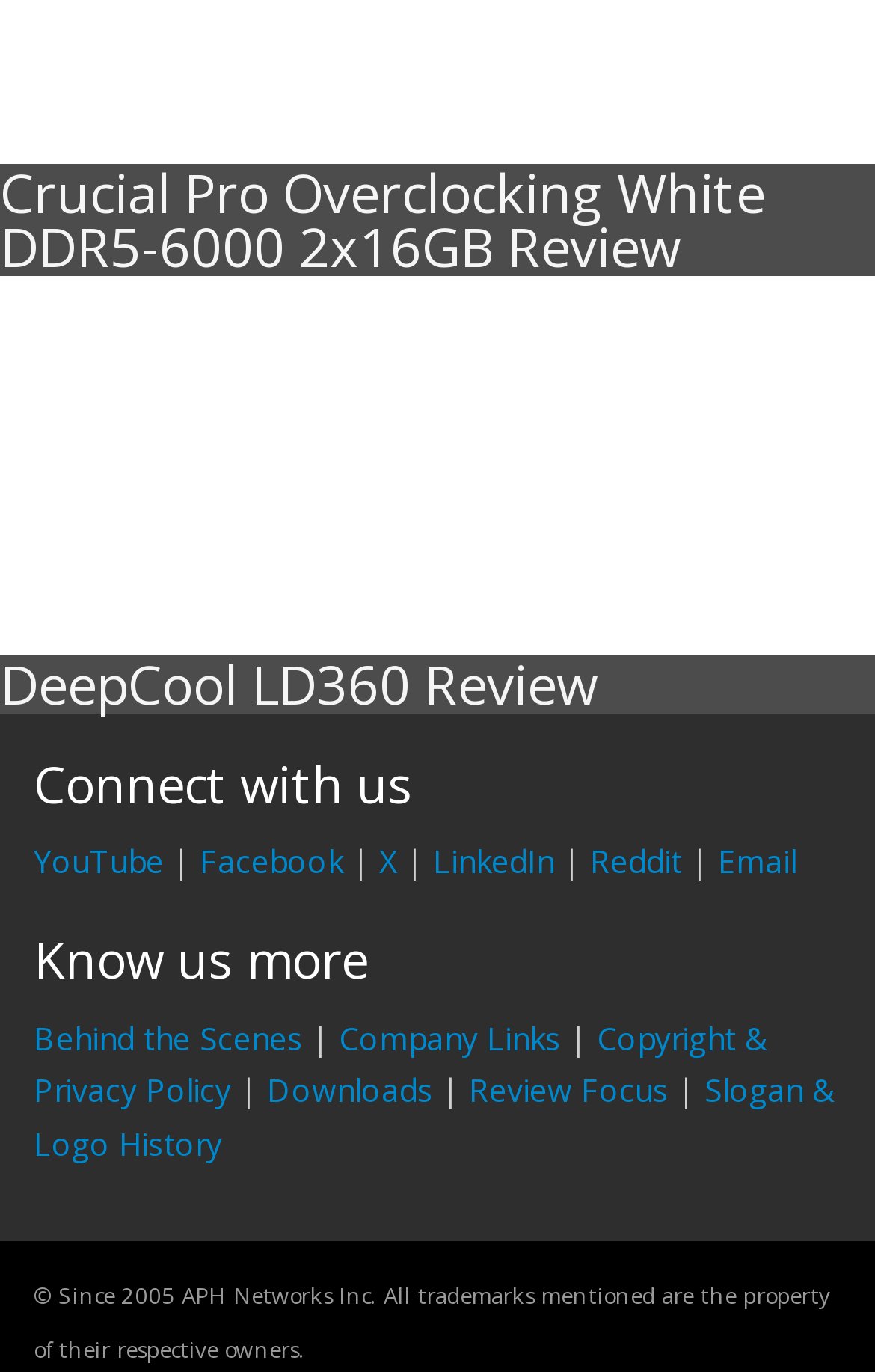Provide a one-word or short-phrase answer to the question:
What is the name of the DDR5-6000 review?

Crucial Pro Overclocking White